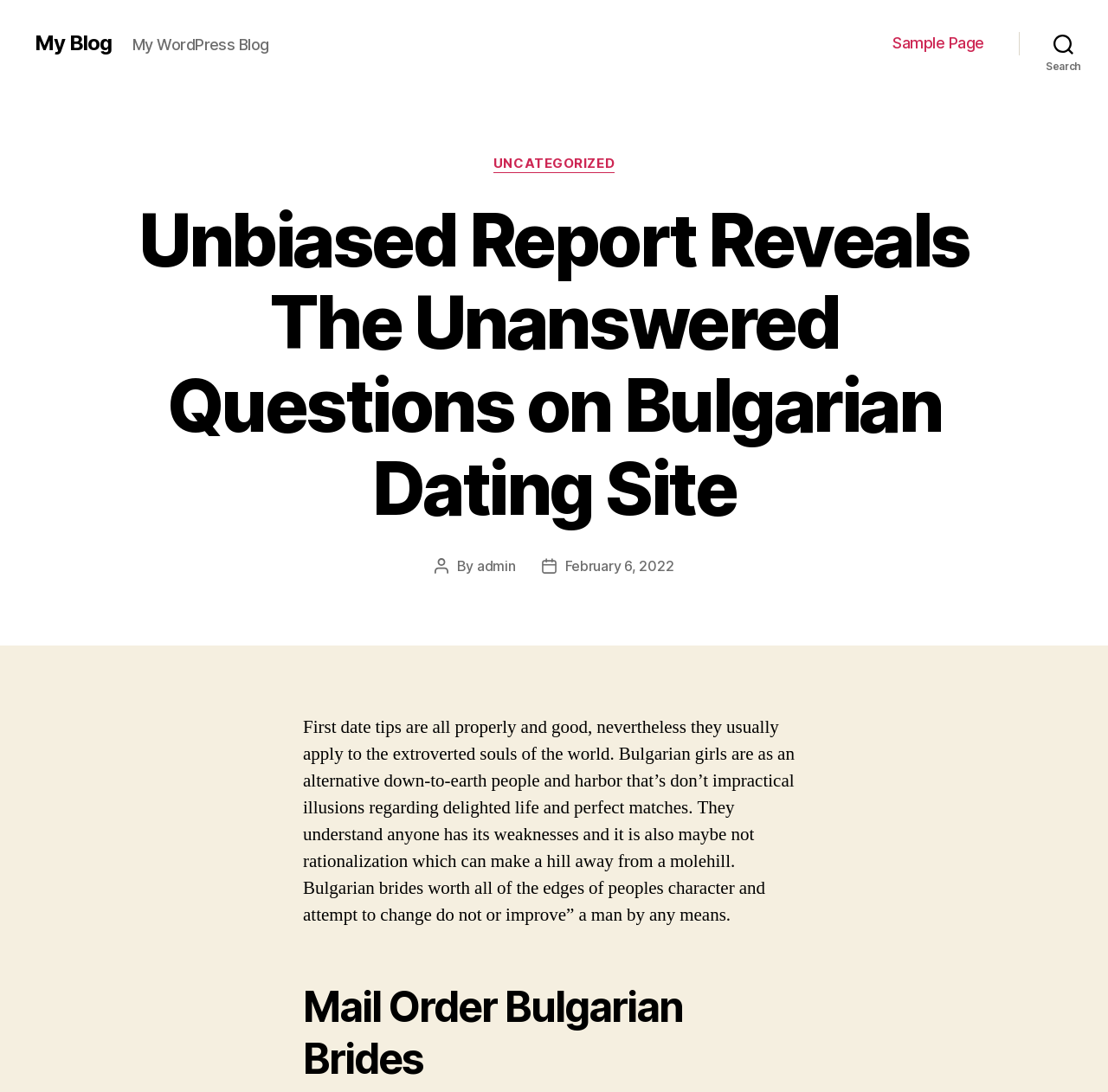What is the topic of the post?
Please use the image to provide an in-depth answer to the question.

The topic of the post can be inferred from the content of the post, which discusses Bulgarian girls and their characteristics, as well as the heading 'Mail Order Bulgarian Brides'.